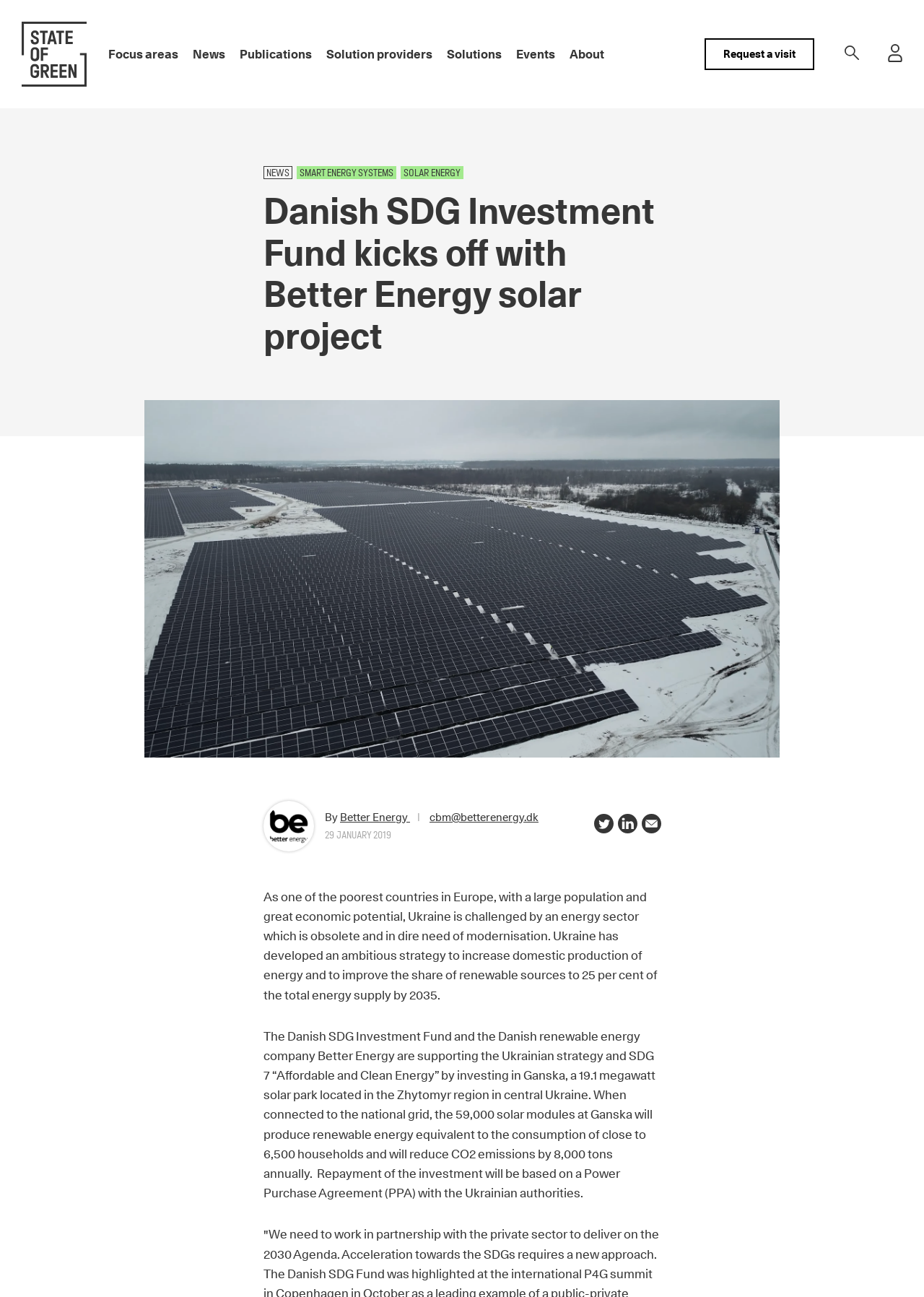Show the bounding box coordinates for the HTML element as described: "Events".

[0.551, 0.031, 0.609, 0.053]